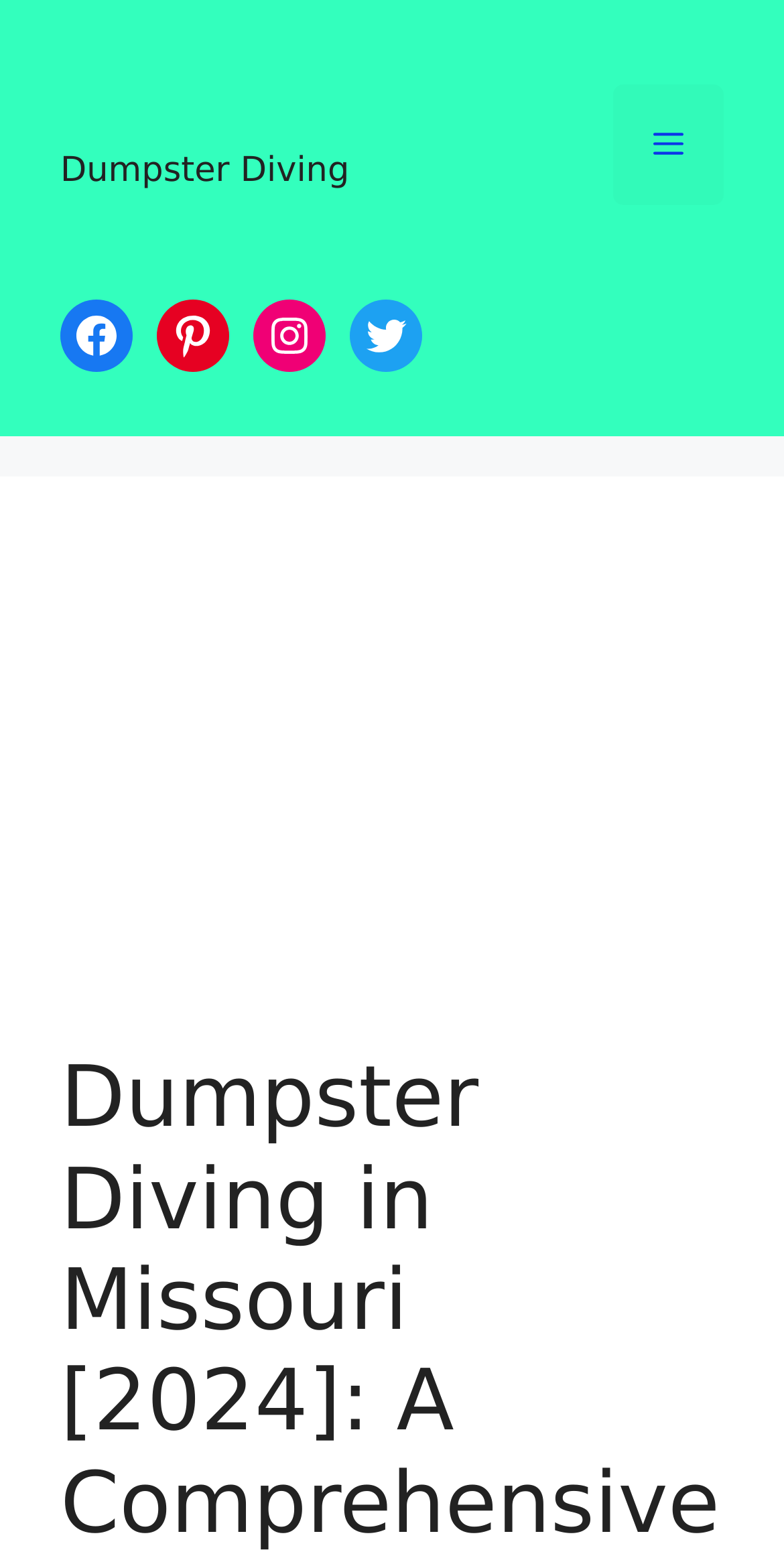Identify the webpage's primary heading and generate its text.

Dumpster Diving in Missouri [2024]: A Comprehensive Guide